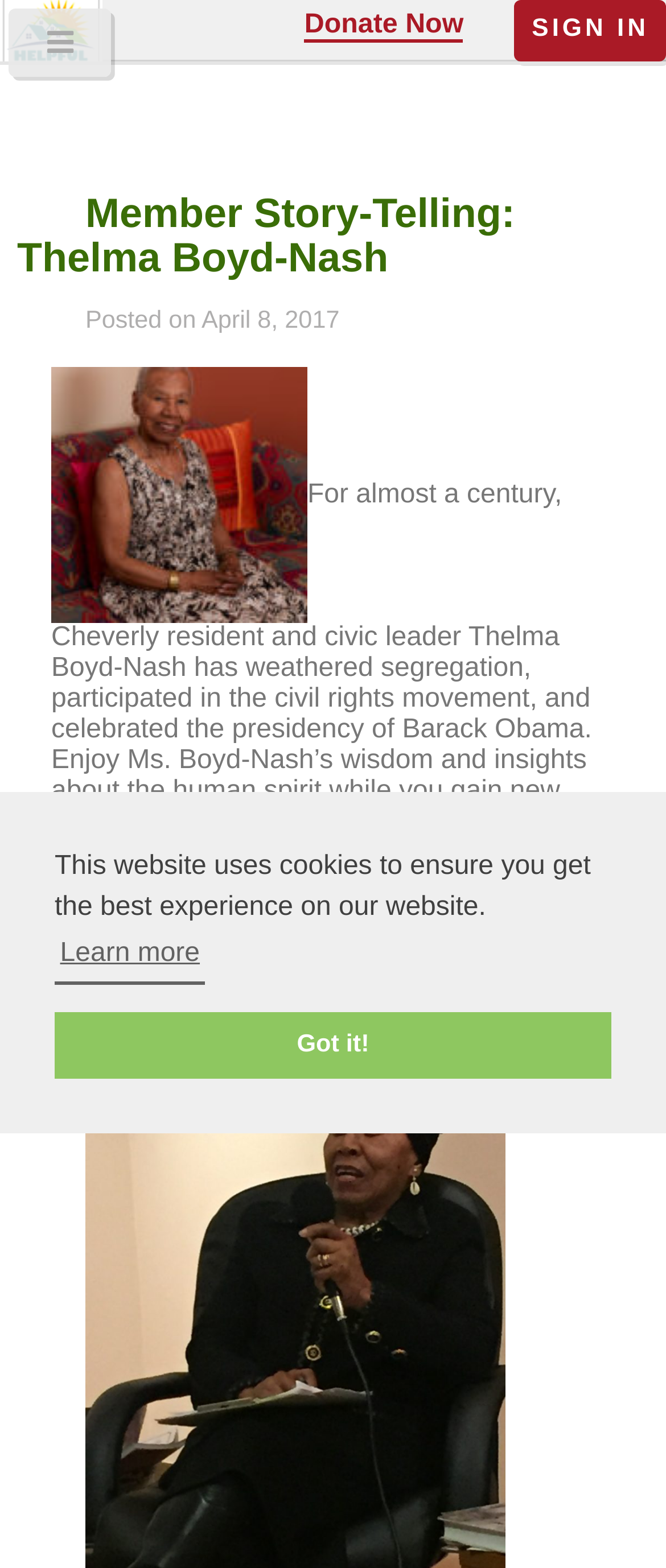Please identify the bounding box coordinates for the region that you need to click to follow this instruction: "Go to homepage".

[0.0, 0.0, 0.205, 0.065]